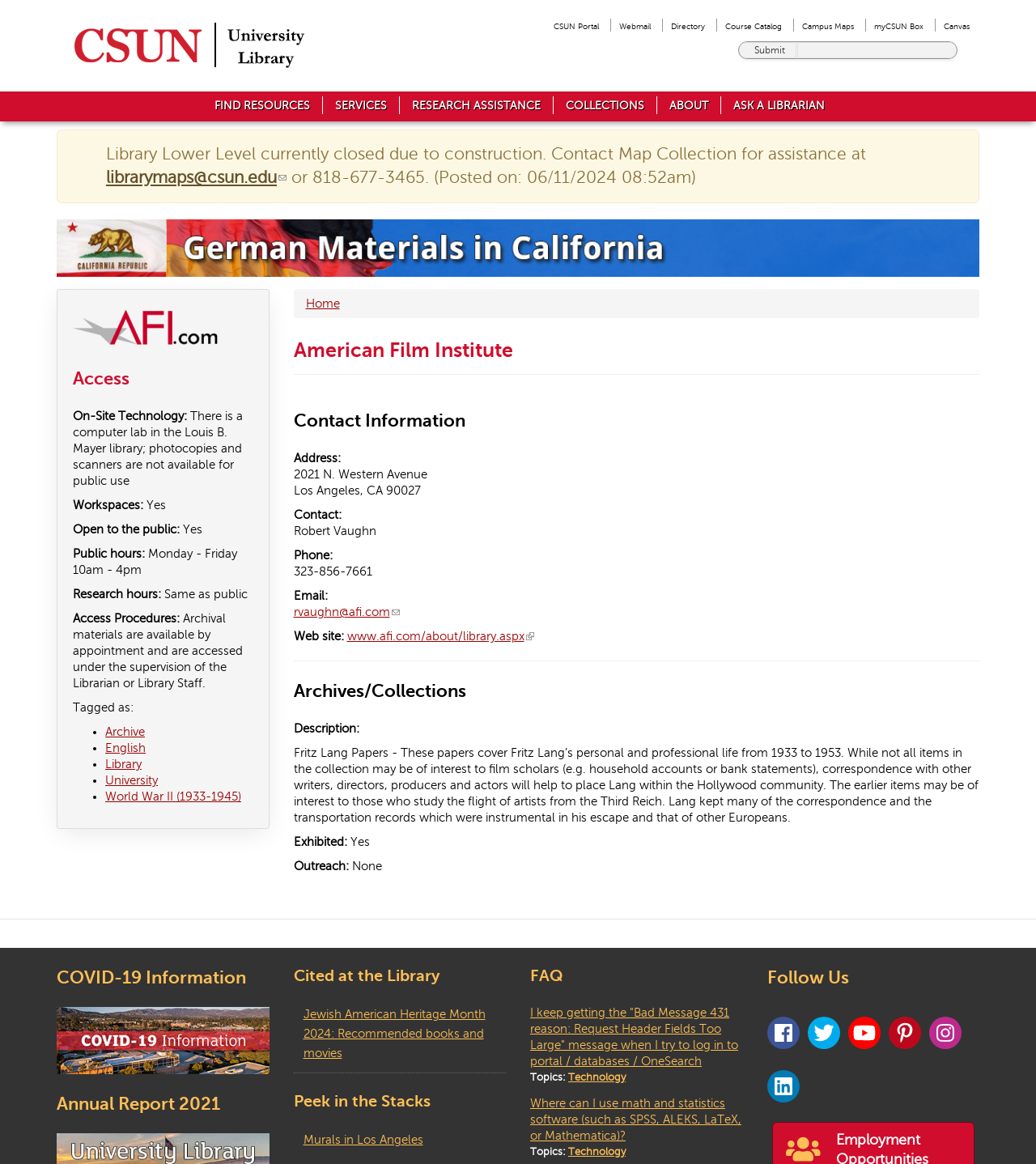What is the name of the university library?
Use the information from the screenshot to give a comprehensive response to the question.

I found the answer by looking at the top-left corner of the webpage, where it says 'American Film Institute | CSUN University Library'. The 'CSUN University Library' part indicates the name of the university library.